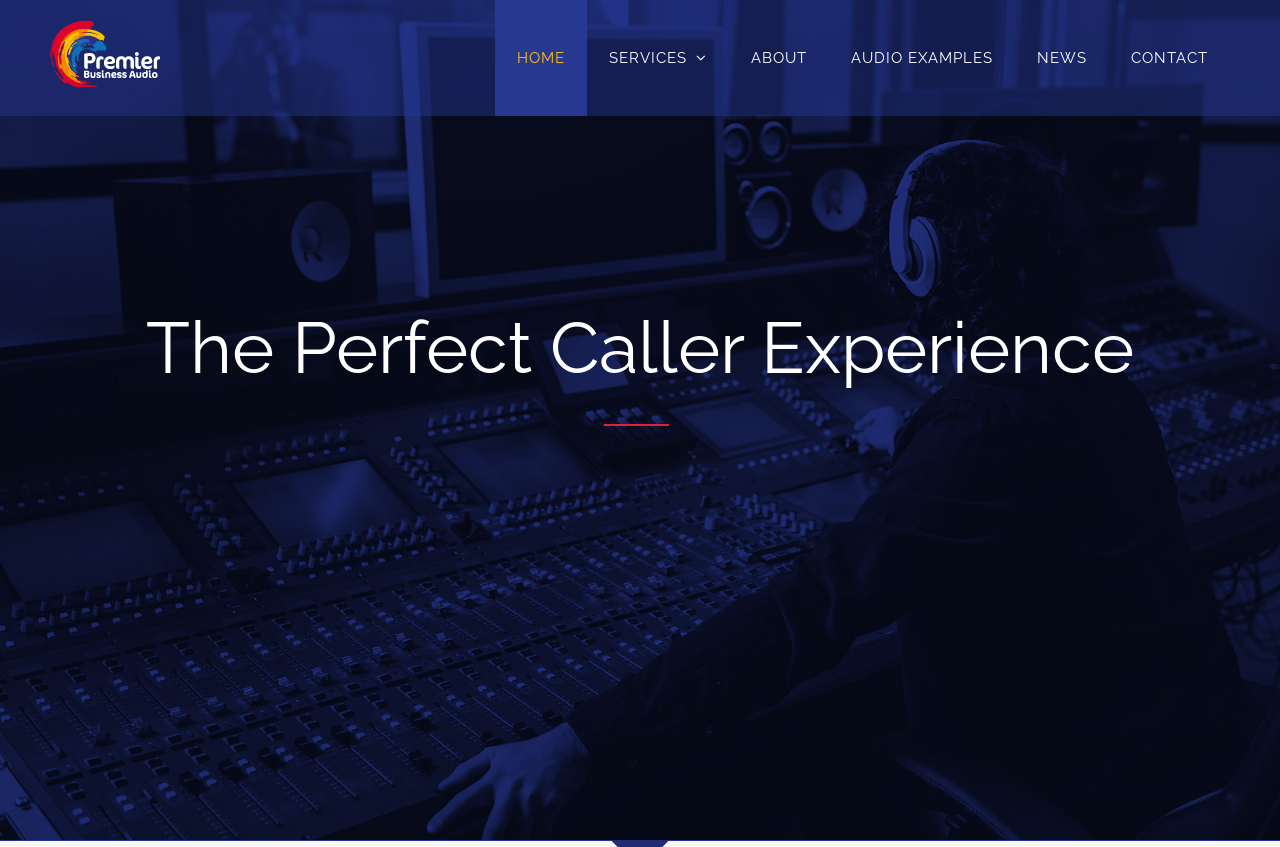Using the details from the image, please elaborate on the following question: How many years has the company been in business?

The company's years of operation can be inferred from the meta description, which states that the company has been the leading audio marketing provider since 1996.